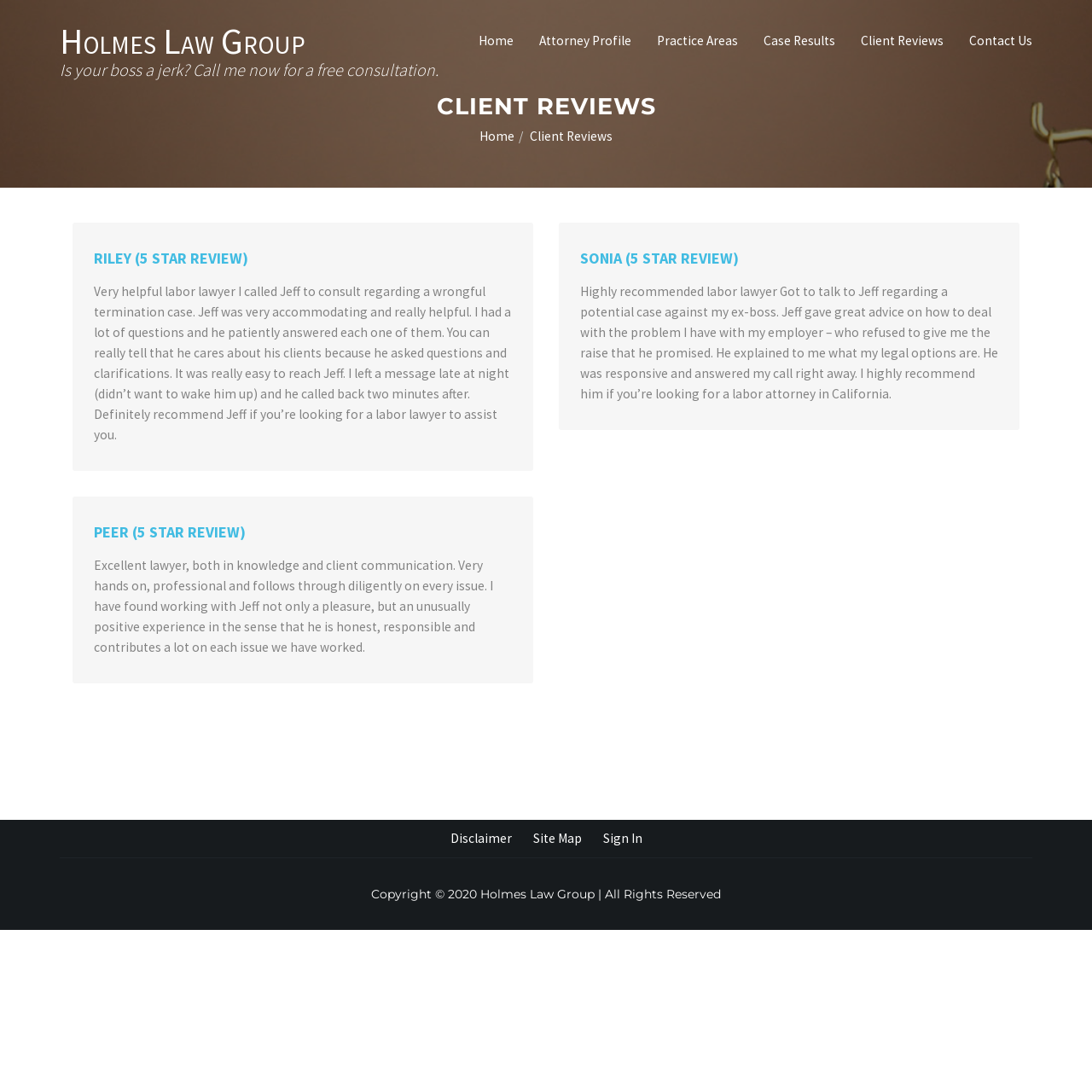Examine the image carefully and respond to the question with a detailed answer: 
What is the rating of the client reviews on this page?

Each of the client reviews on this page has a 5-star rating, indicating a highly positive experience with the law group. The ratings are displayed next to the names of the reviewers, Riley, Peer, and Sonia.